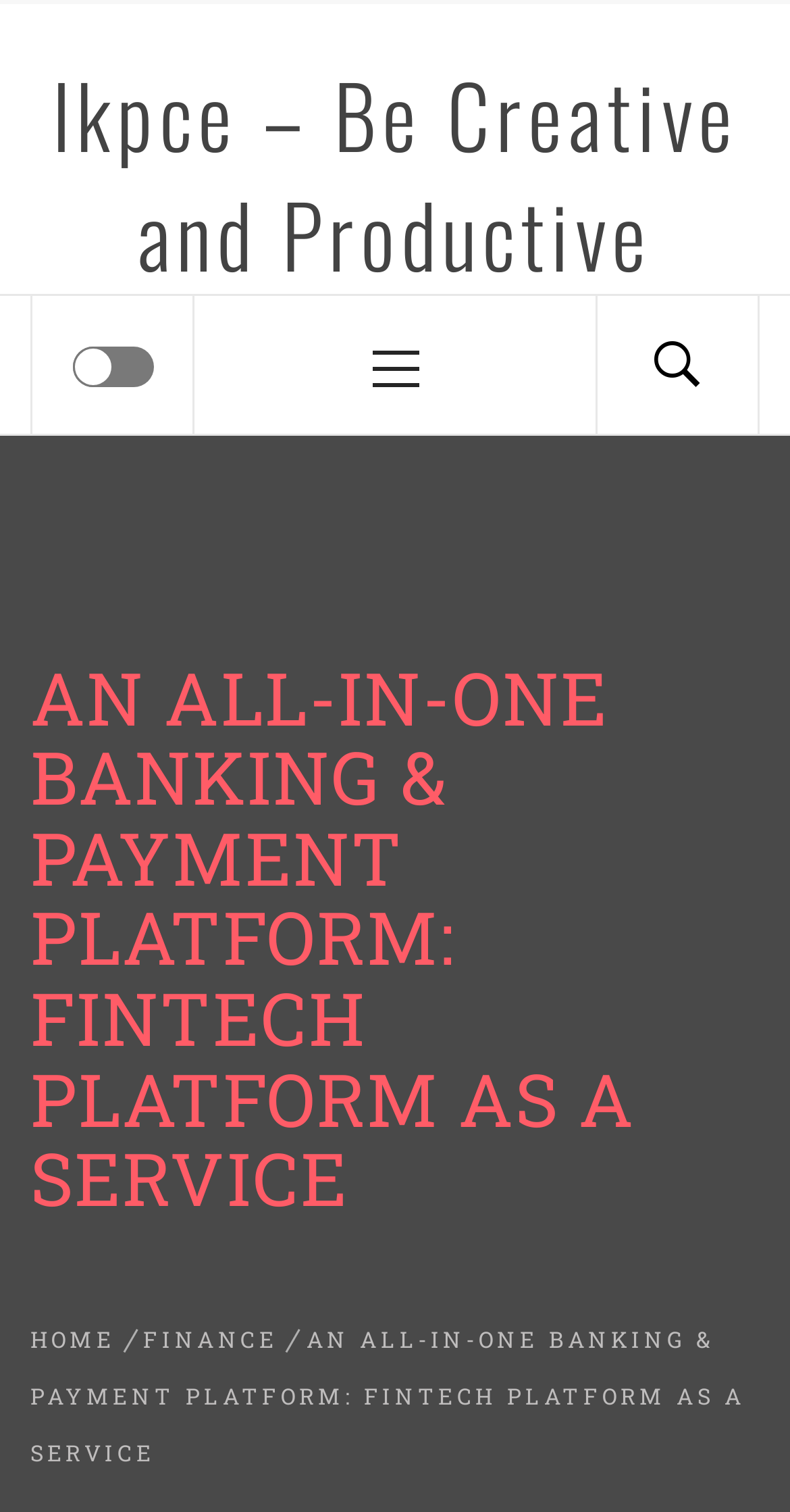Answer the following query with a single word or phrase:
Is the checkbox in the offcanvas section checked?

No